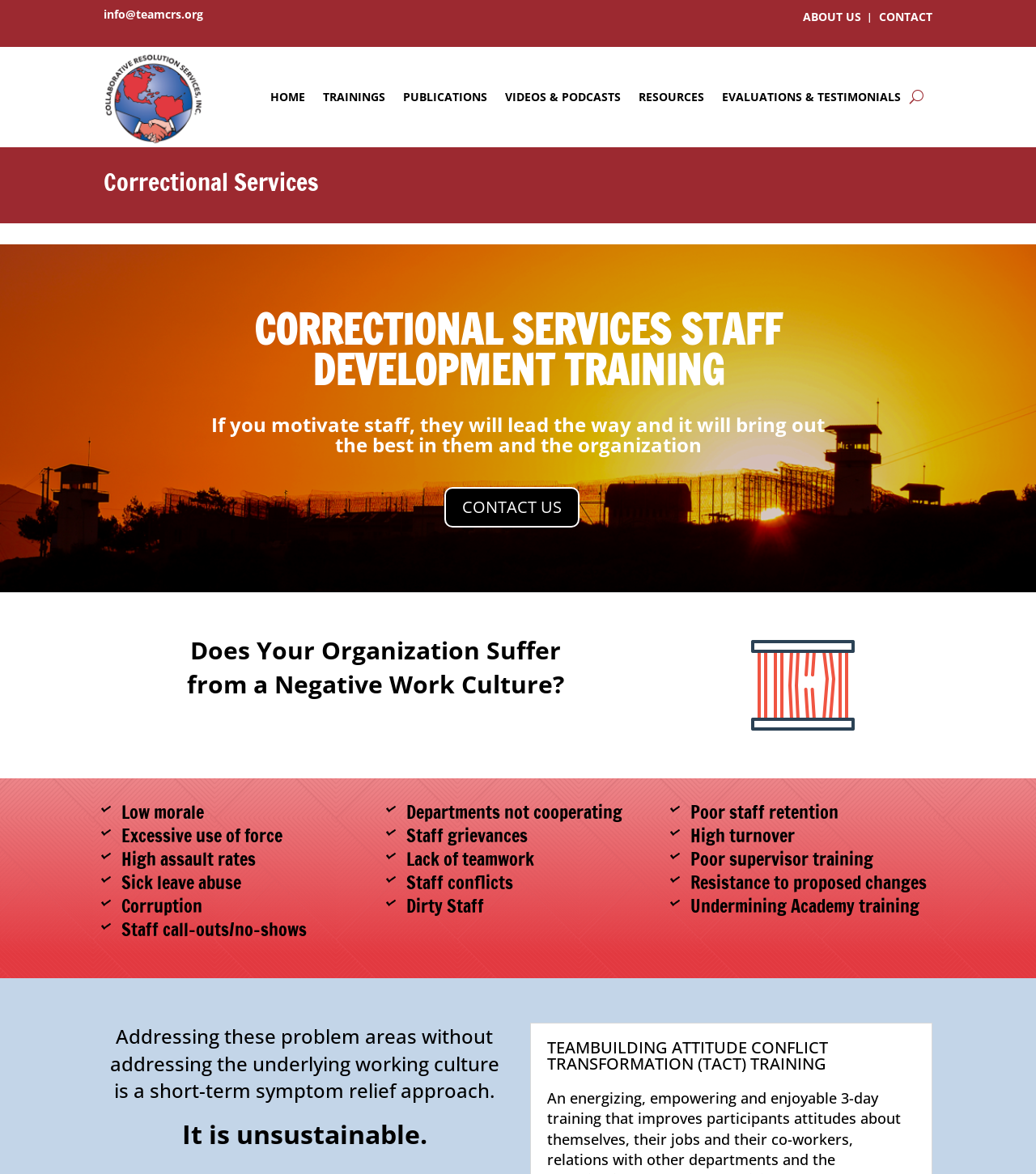Locate the UI element described as follows: "April 2021". Return the bounding box coordinates as four float numbers between 0 and 1 in the order [left, top, right, bottom].

None